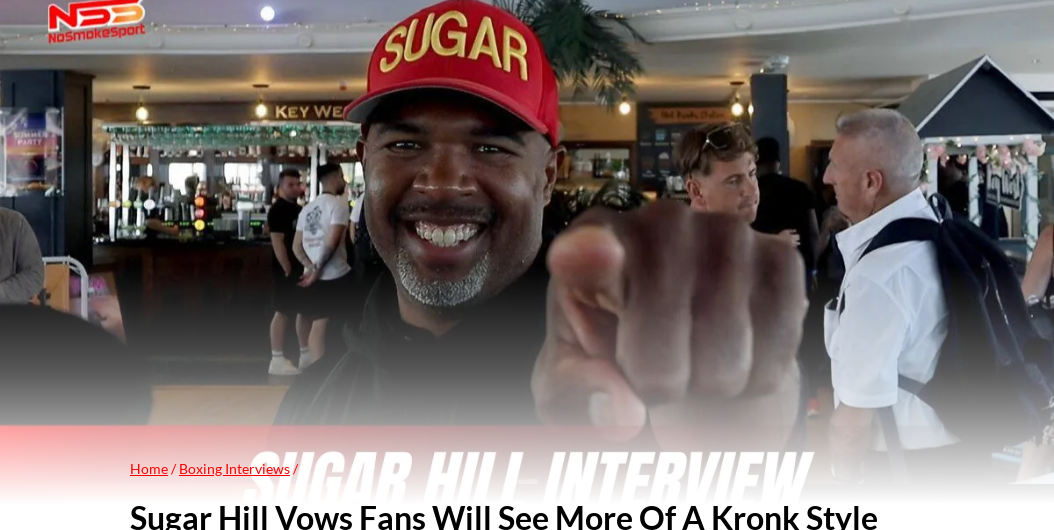What is the atmosphere in the background?
Based on the content of the image, thoroughly explain and answer the question.

The backdrop features a lively environment with a bar and other attendees, hinting at a social or promotional event within the boxing community, which captures the essence of excitement and anticipation.